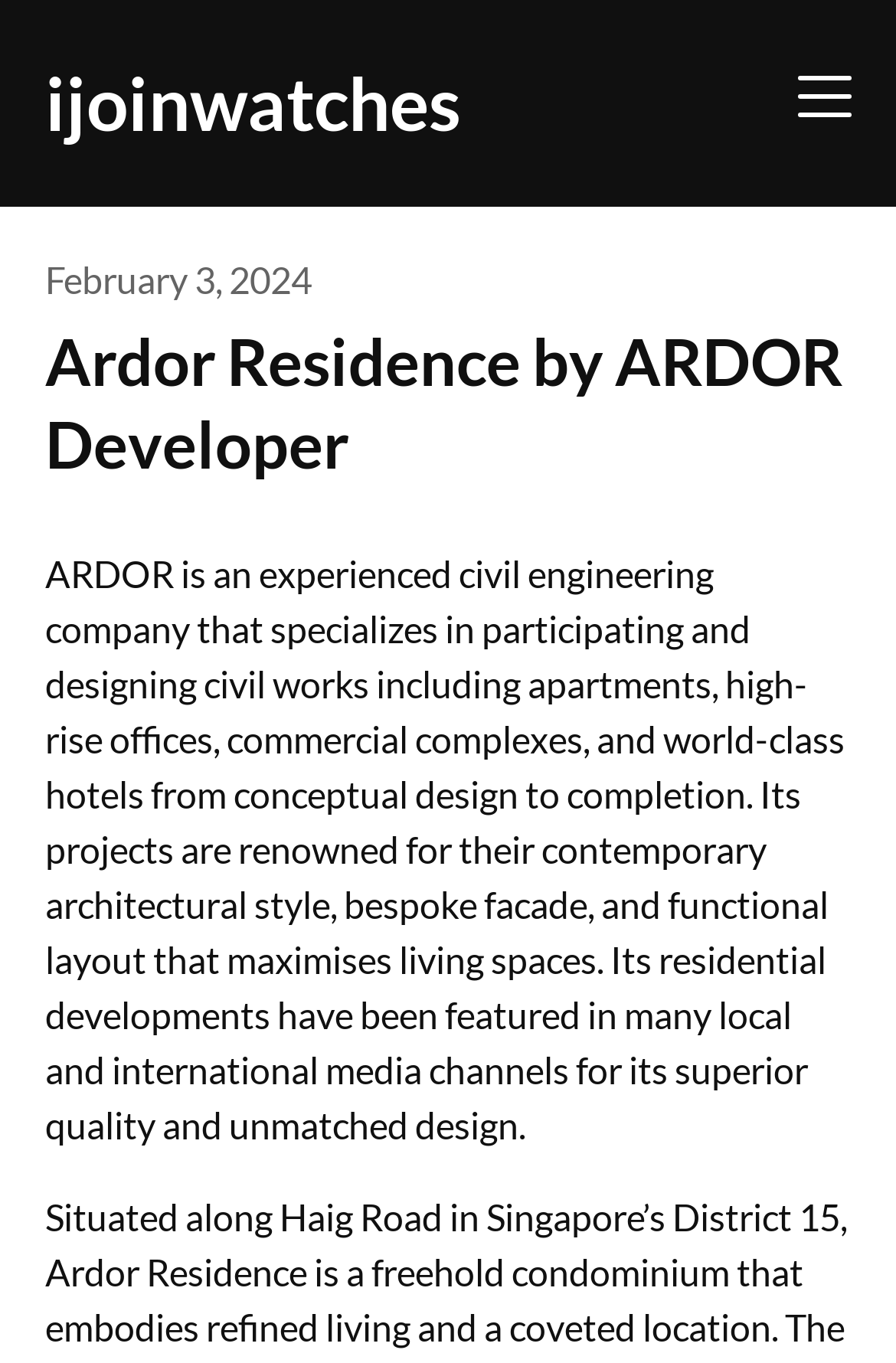What types of projects does ARDOR design?
Carefully analyze the image and provide a thorough answer to the question.

According to the webpage, ARDOR's projects include apartments, high-rise offices, commercial complexes, and world-class hotels, which suggests that the company is involved in designing a variety of civil works projects.